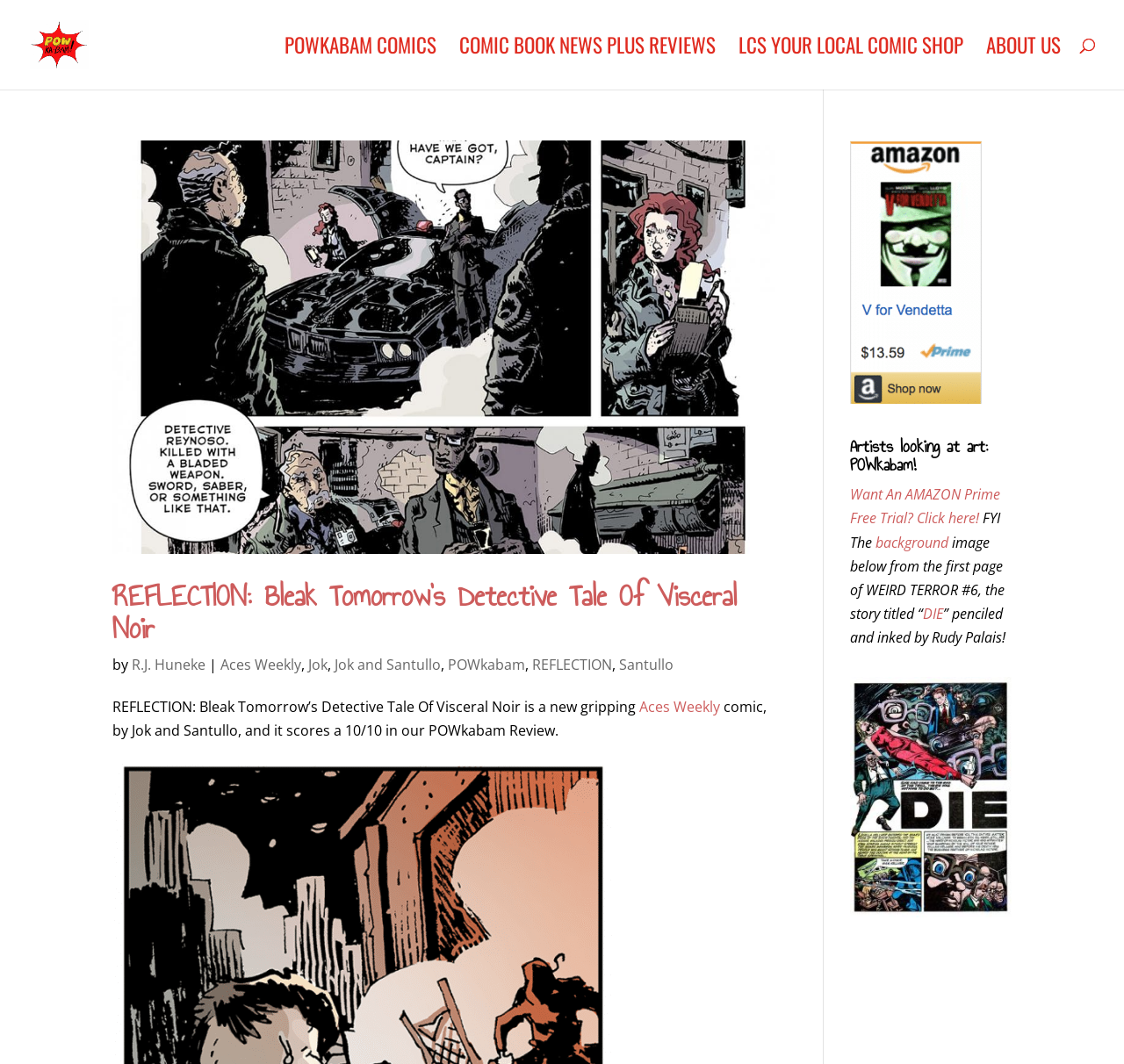Respond to the question with just a single word or phrase: 
What is the title of the comic book review?

REFLECTION: Bleak Tomorrow’s Detective Tale Of Visceral Noir